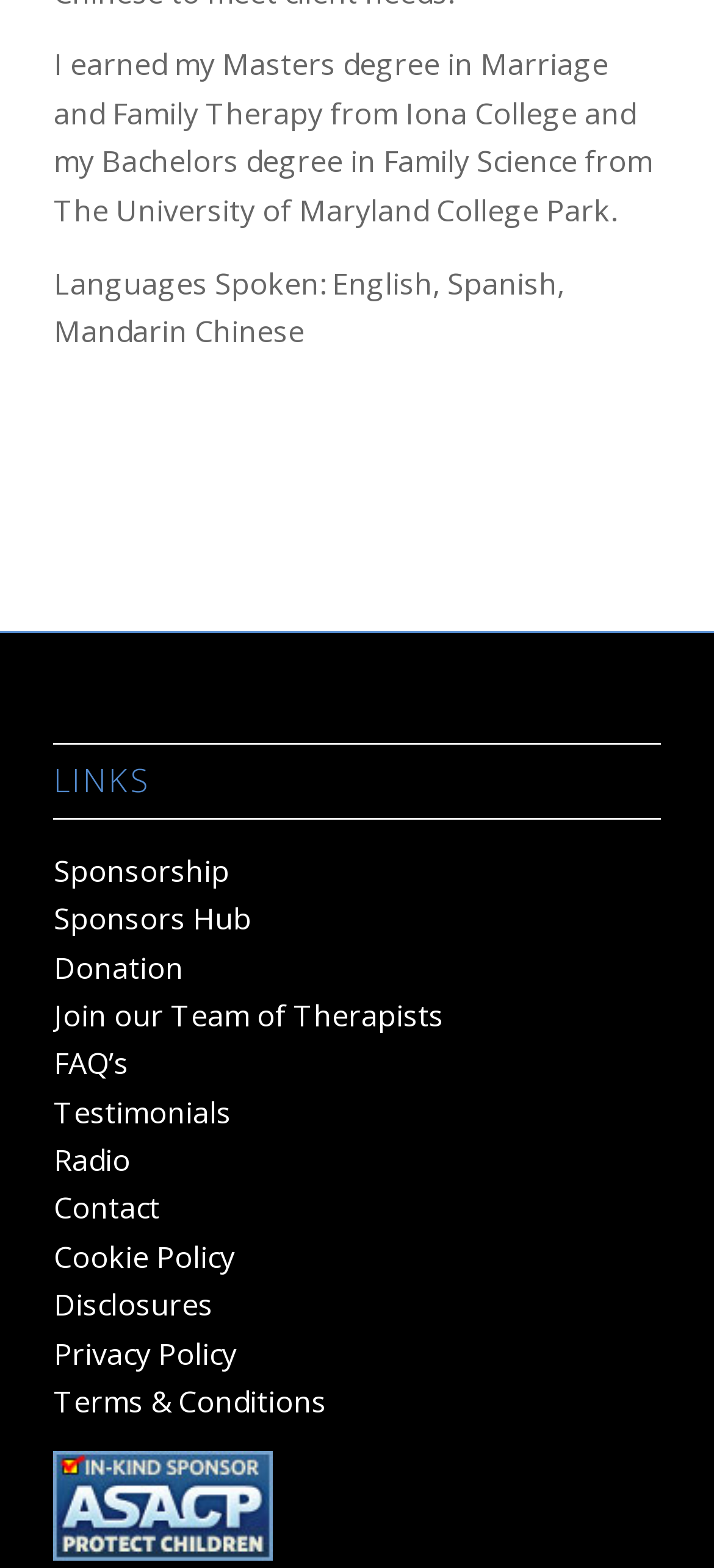What is the vertical position of the 'Sponsorship' link relative to the 'Languages Spoken' text?
Answer the question based on the image using a single word or a brief phrase.

Below